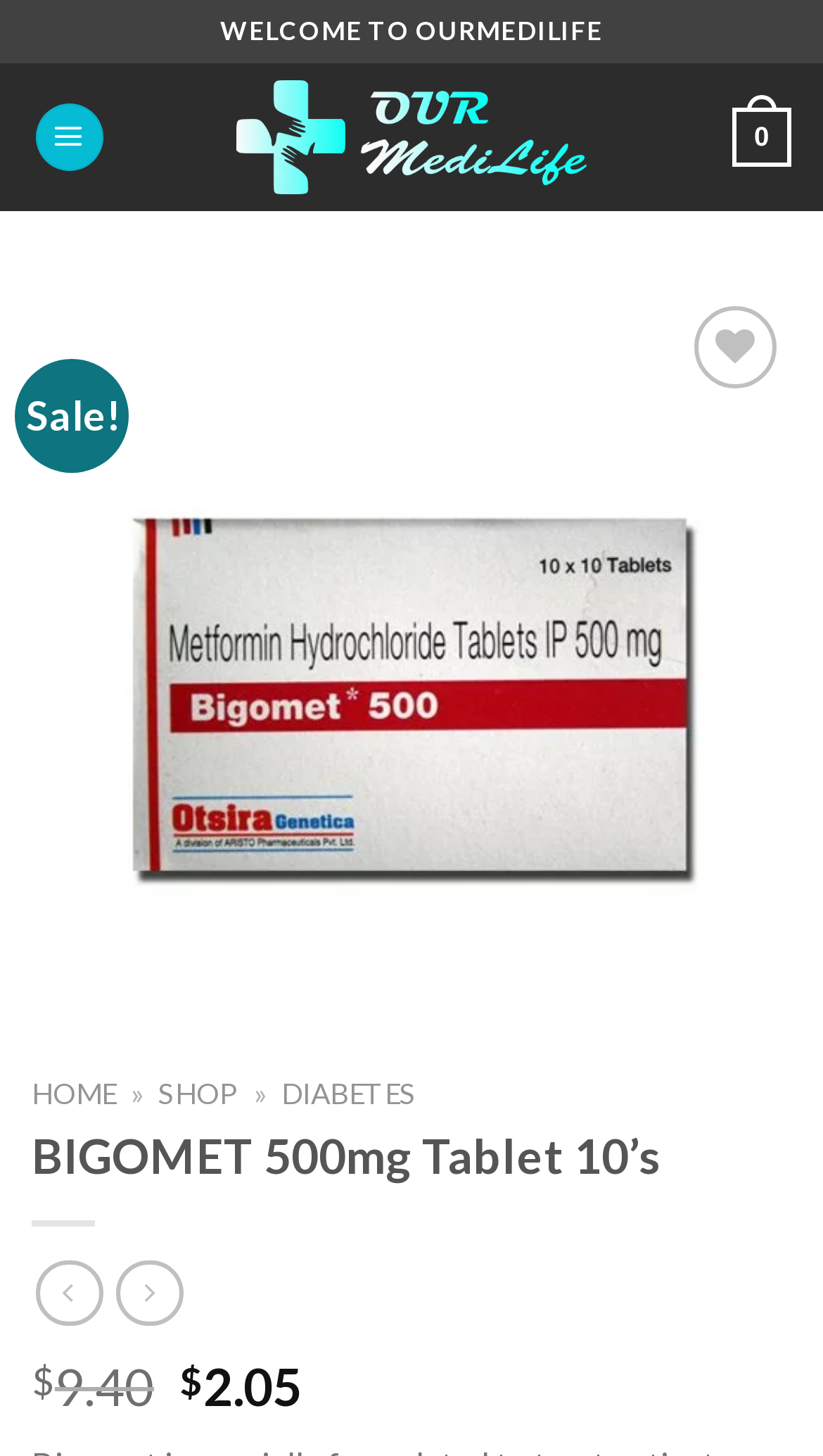Is there a wishlist button?
Using the image as a reference, answer the question with a short word or phrase.

Yes